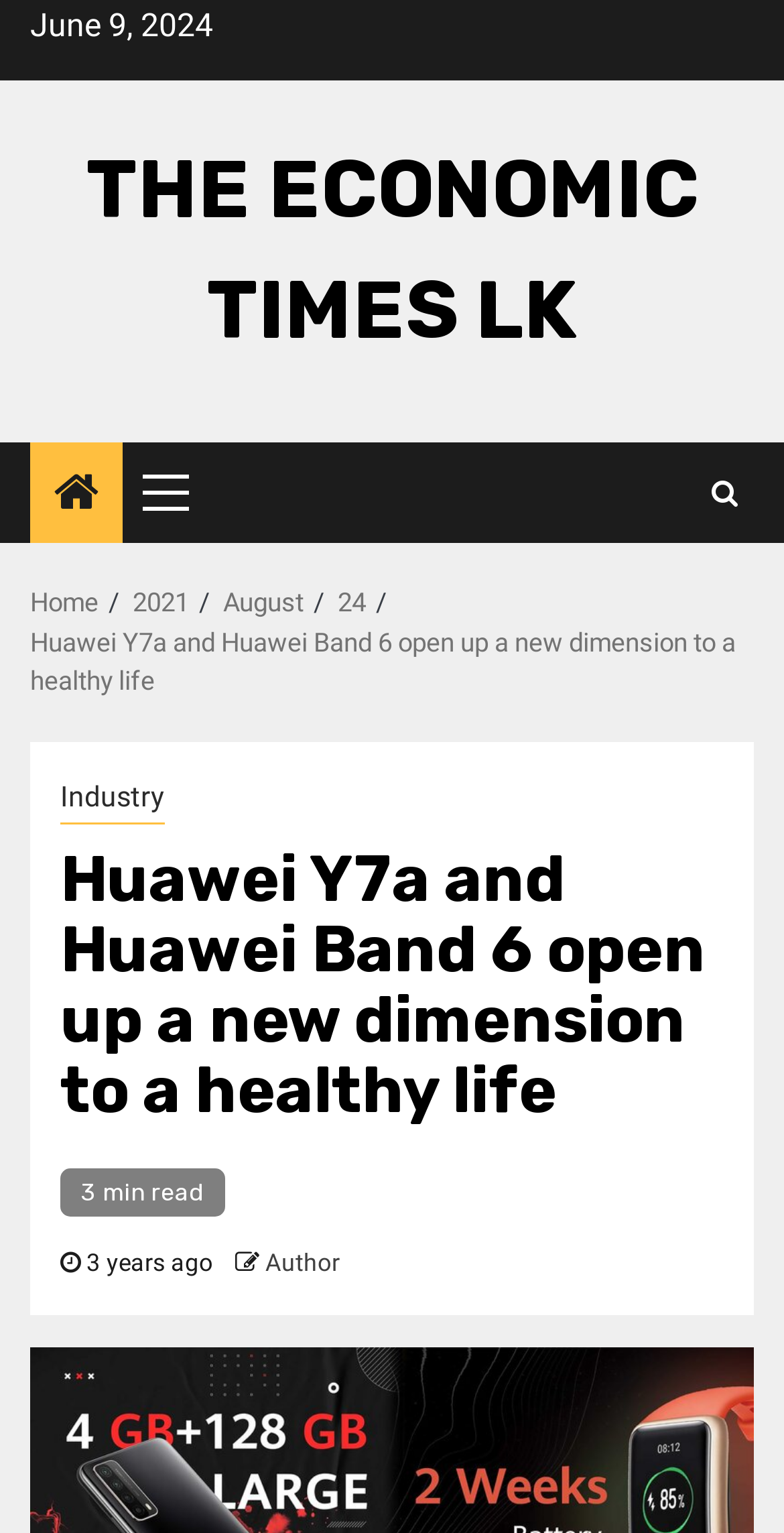Identify the bounding box coordinates of the element to click to follow this instruction: 'Read the article about 'Huawei Y7a and Huawei Band 6''. Ensure the coordinates are four float values between 0 and 1, provided as [left, top, right, bottom].

[0.038, 0.409, 0.938, 0.454]